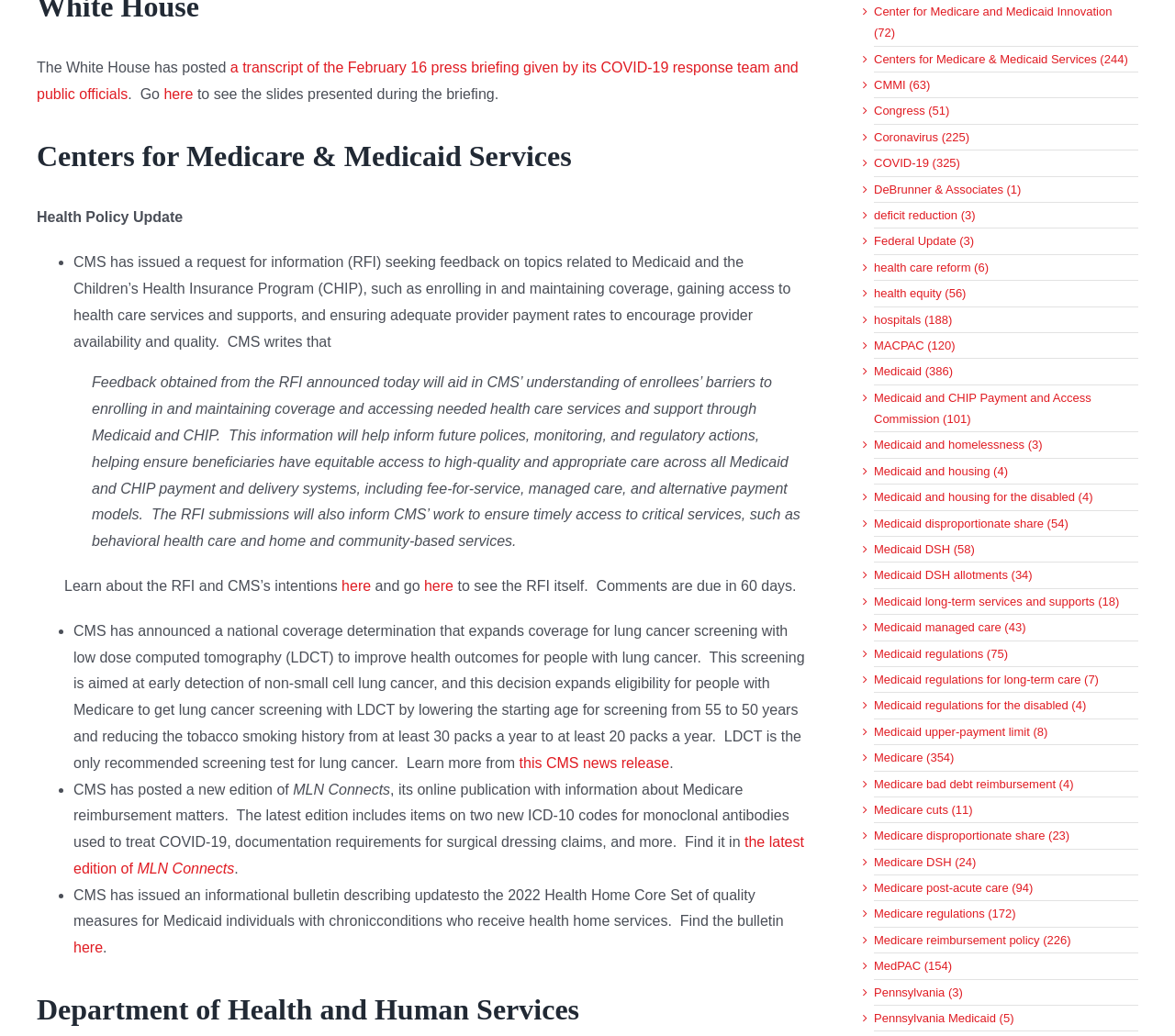Using floating point numbers between 0 and 1, provide the bounding box coordinates in the format (top-left x, top-left y, bottom-right x, bottom-right y). Locate the UI element described here: health care reform (6)

[0.744, 0.248, 0.961, 0.268]